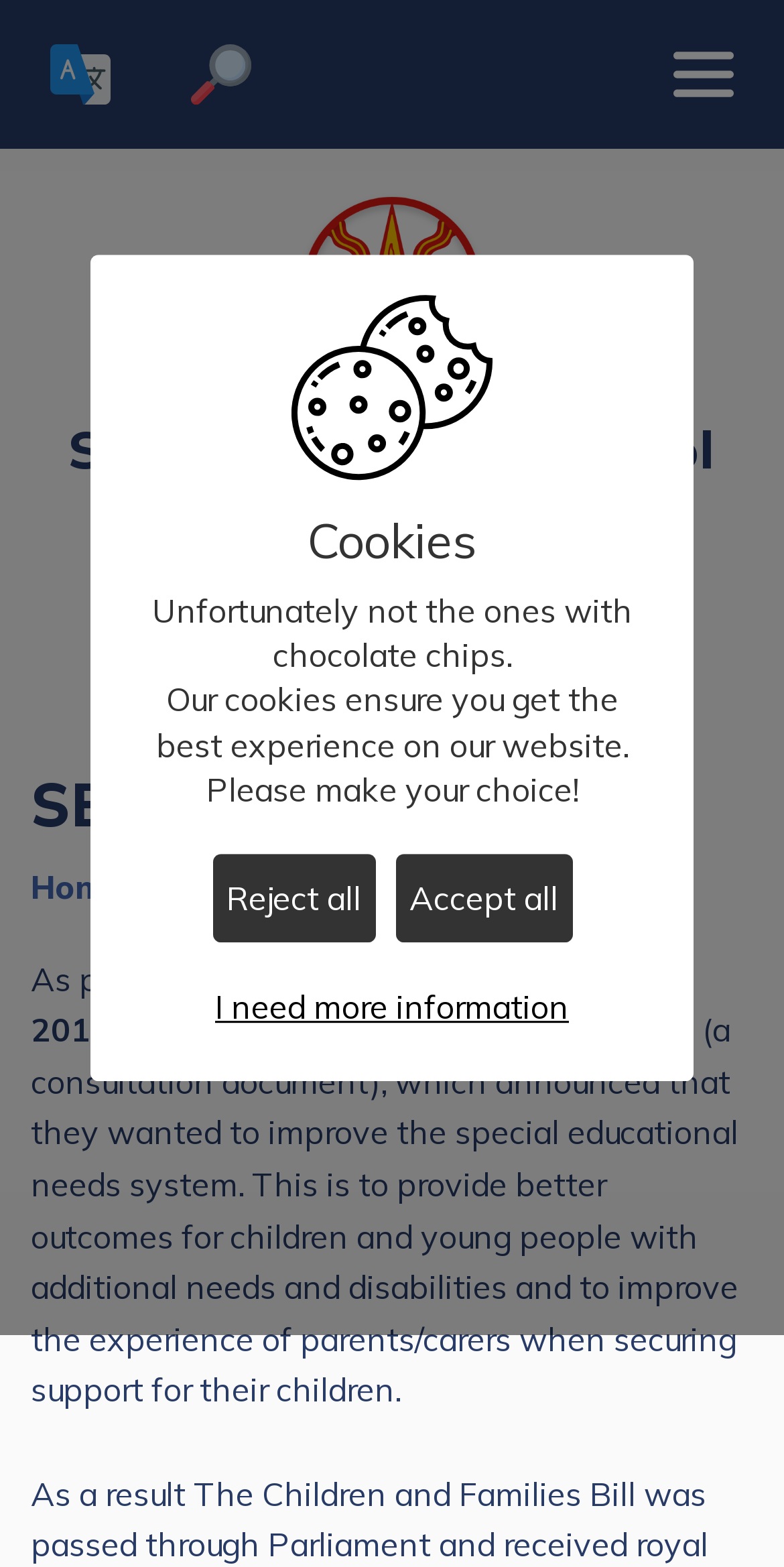Determine the coordinates of the bounding box for the clickable area needed to execute this instruction: "Go to Stoke Park Junior School home page".

[0.372, 0.121, 0.628, 0.249]